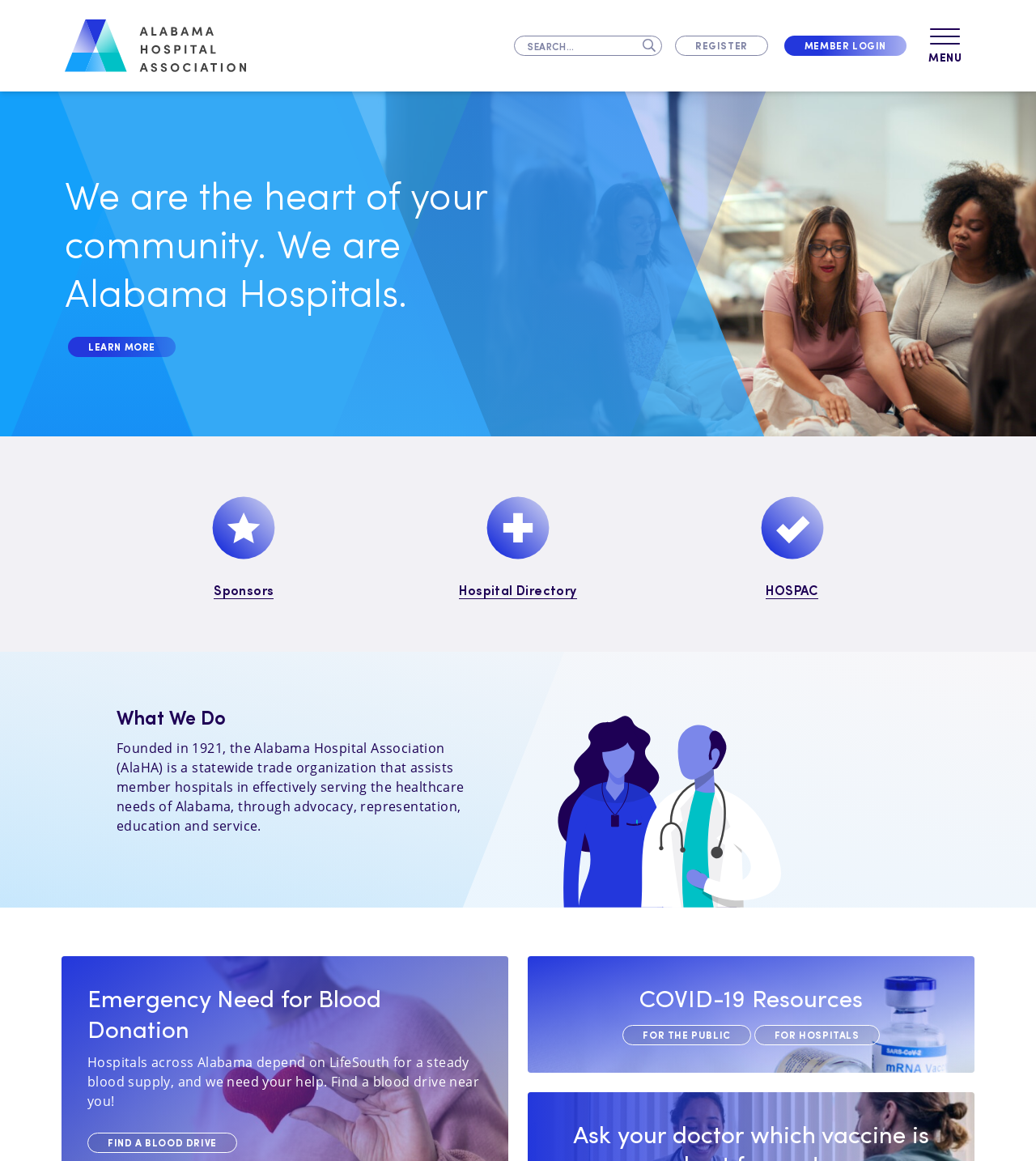Given the following UI element description: "Find a Blood Drive", find the bounding box coordinates in the webpage screenshot.

[0.084, 0.976, 0.229, 0.993]